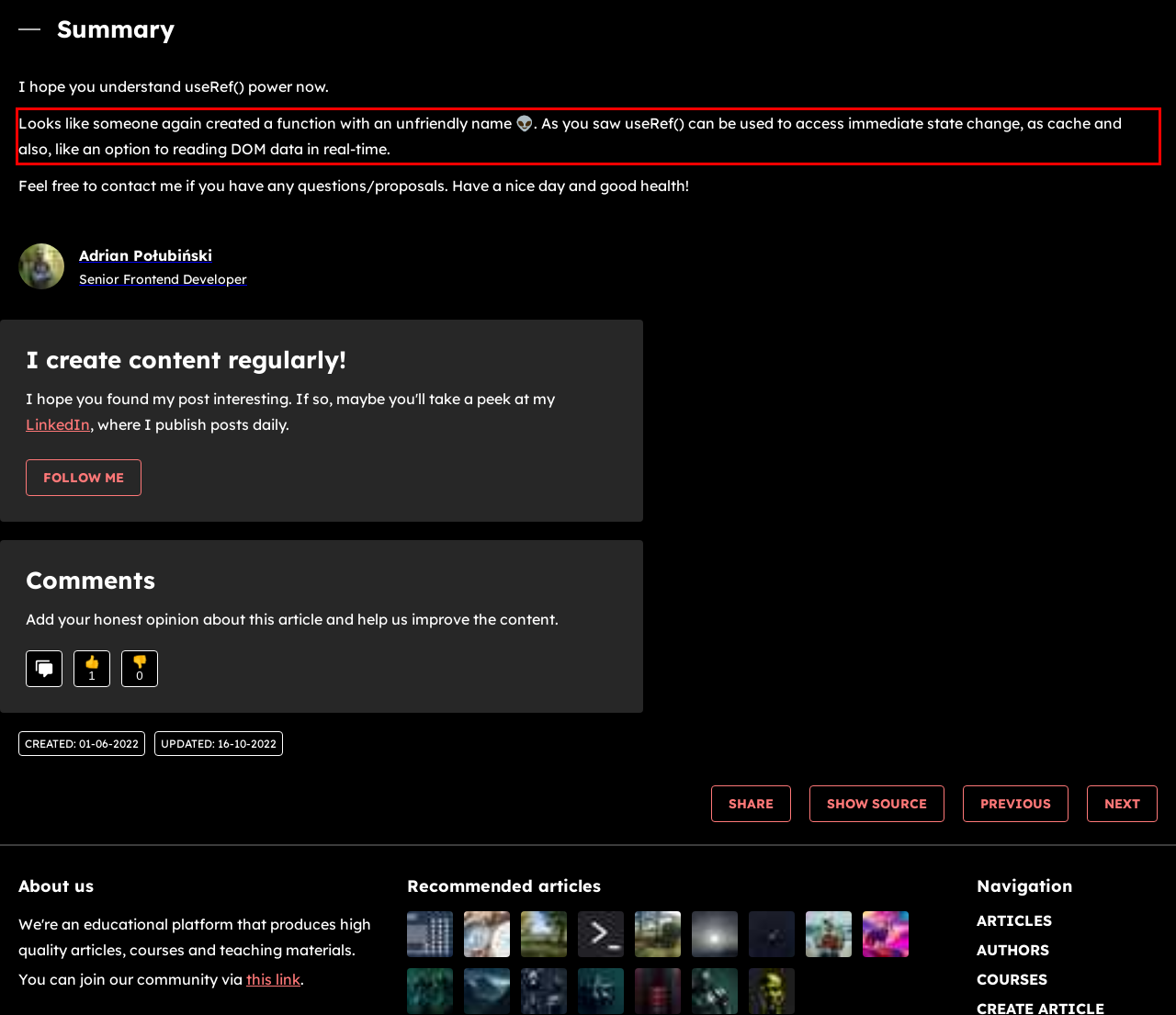Please perform OCR on the text content within the red bounding box that is highlighted in the provided webpage screenshot.

Looks like someone again created a function with an unfriendly name 👽. As you saw useRef() can be used to access immediate state change, as cache and also, like an option to reading DOM data in real-time.